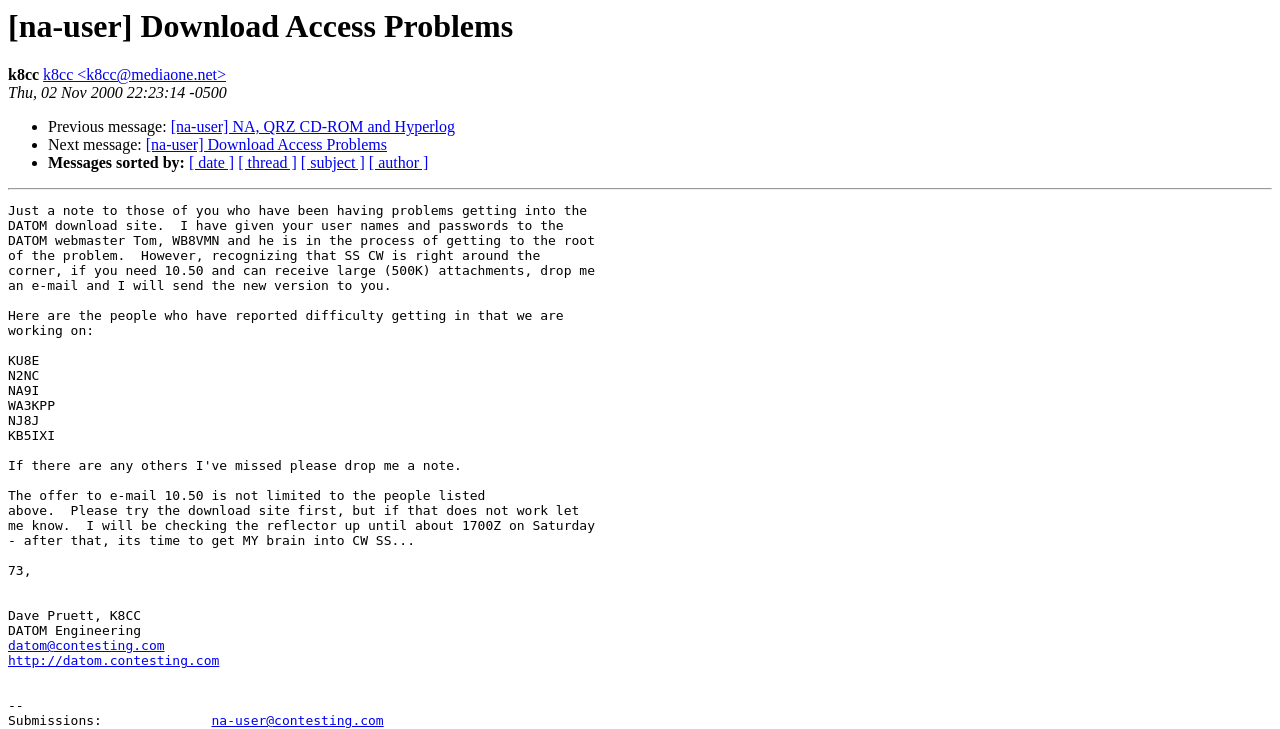Determine the bounding box coordinates for the UI element matching this description: "datom@contesting.com".

[0.006, 0.876, 0.129, 0.896]